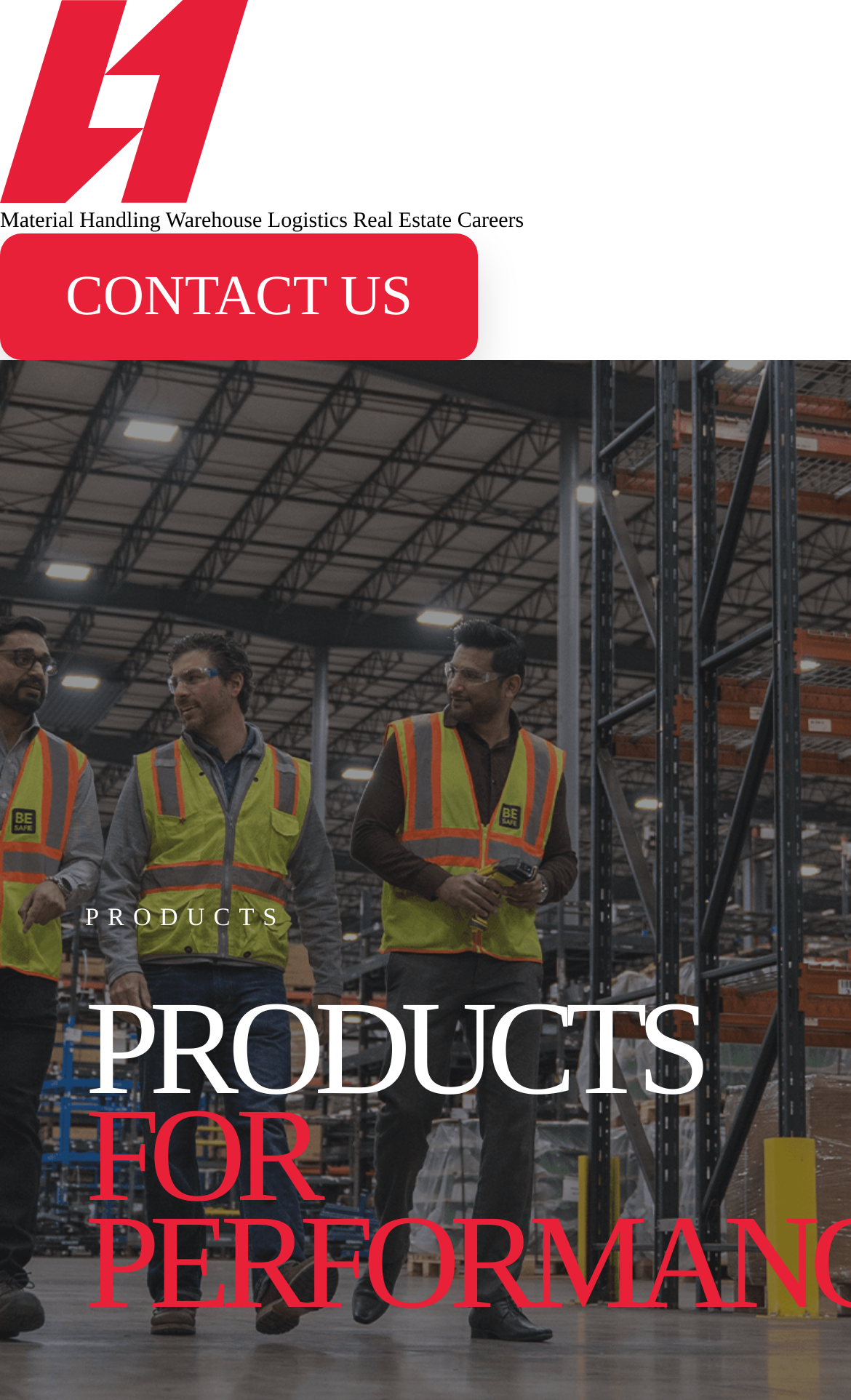Determine the bounding box of the UI component based on this description: "Contact Us". The bounding box coordinates should be four float values between 0 and 1, i.e., [left, top, right, bottom].

[0.0, 0.166, 0.561, 0.257]